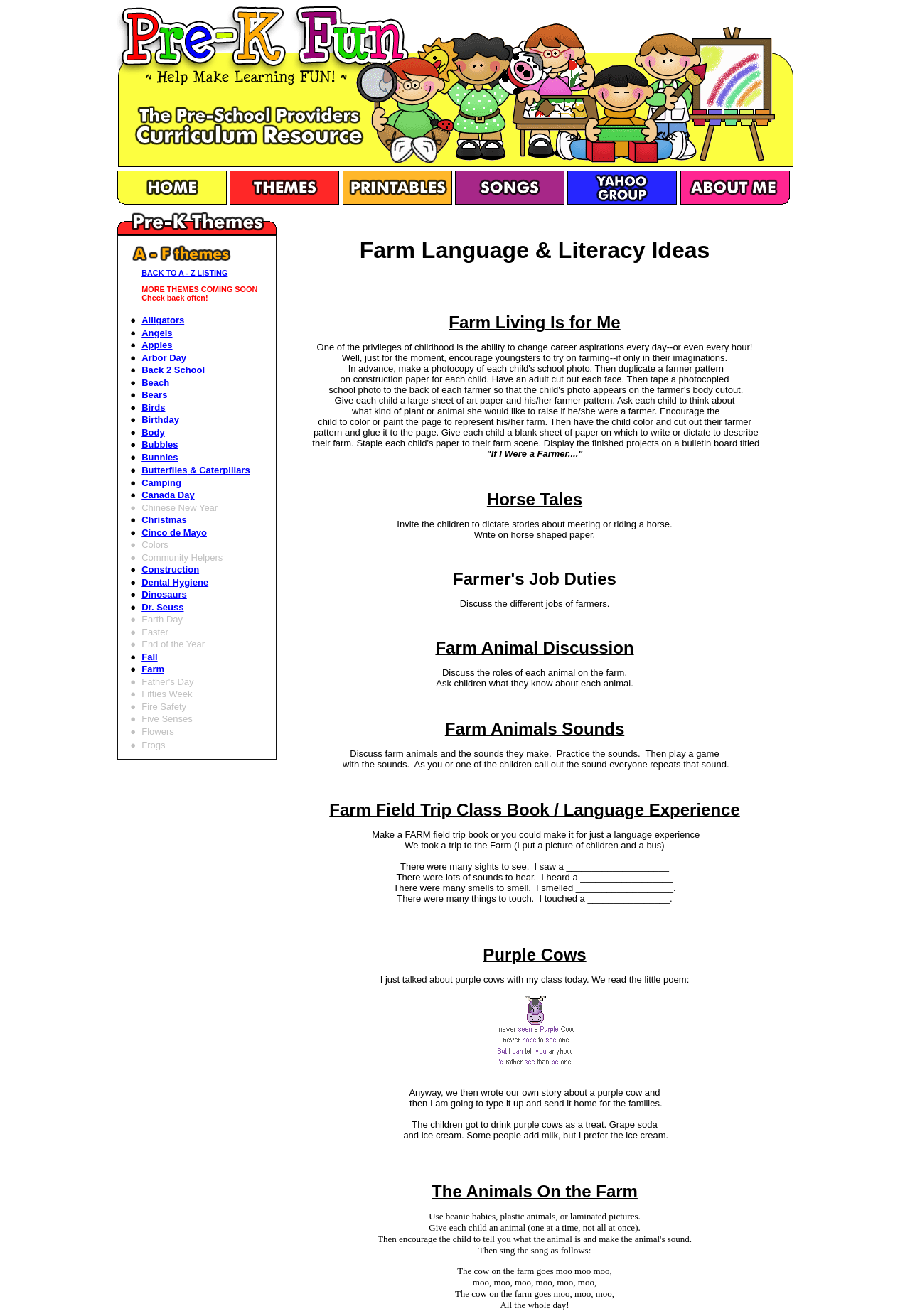Locate the bounding box coordinates for the element described below: "Canada Day". The coordinates must be four float values between 0 and 1, formatted as [left, top, right, bottom].

[0.156, 0.372, 0.214, 0.38]